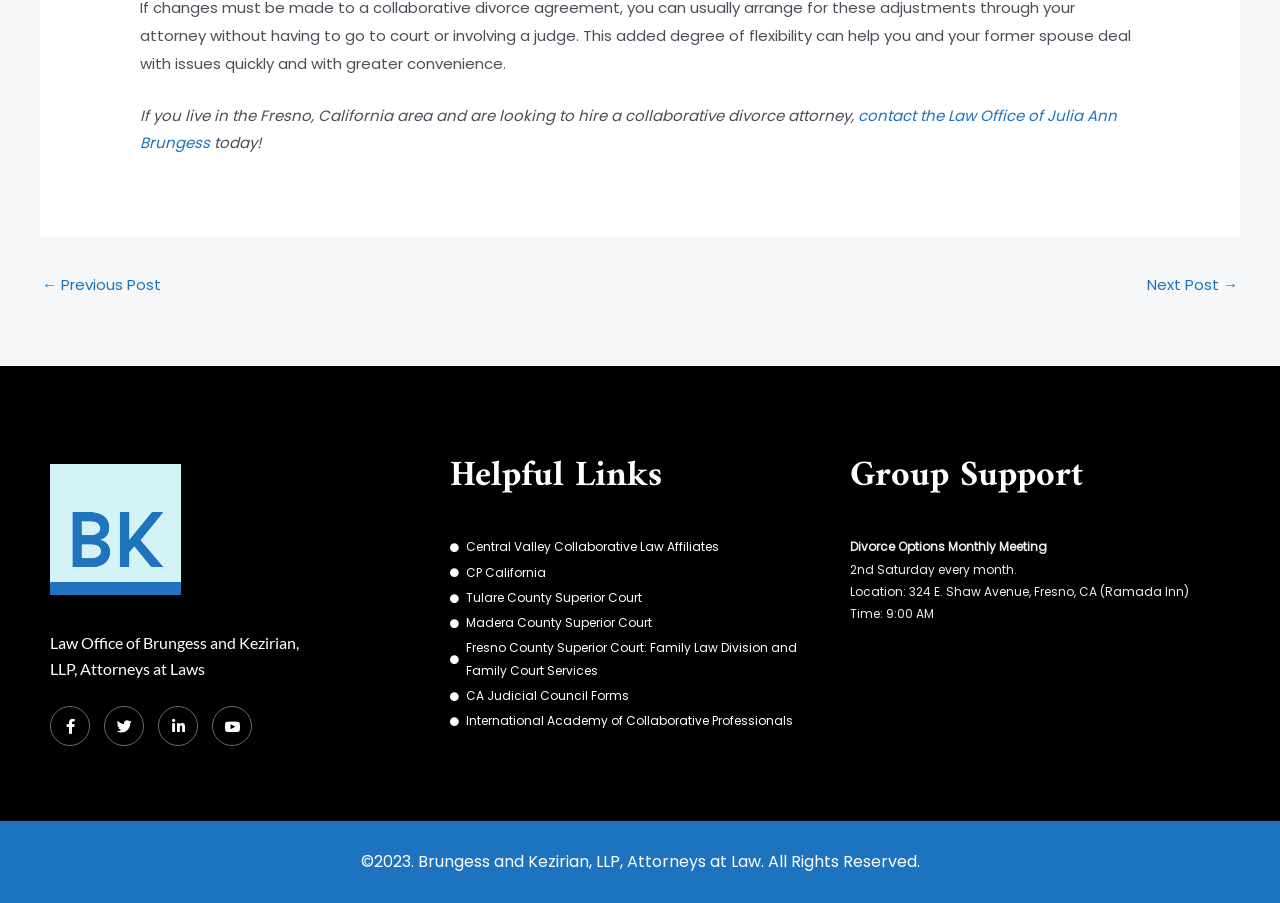Using the webpage screenshot, locate the HTML element that fits the following description and provide its bounding box: "Teaching".

None